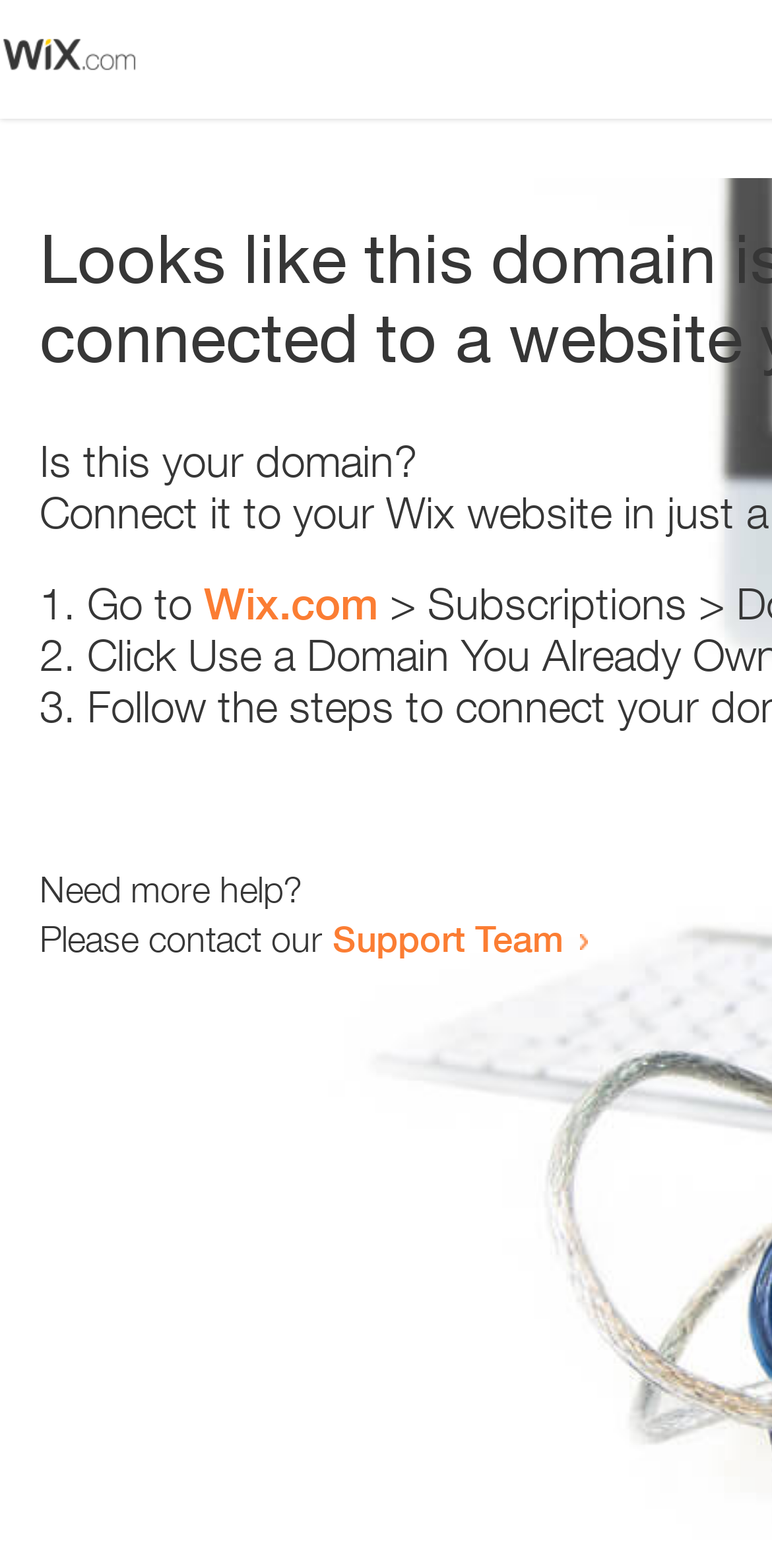Summarize the contents and layout of the webpage in detail.

The webpage appears to be an error page, with a small image at the top left corner. Below the image, there is a question "Is this your domain?" in a prominent position. 

To the right of the question, there is a numbered list with three items. The first item starts with "1." and suggests going to "Wix.com". The second item starts with "2." and the third item starts with "3.", but their contents are not specified. 

Below the list, there is a message "Need more help?" followed by a sentence "Please contact our Support Team" with a link to the Support Team. The link is positioned to the right of the sentence.